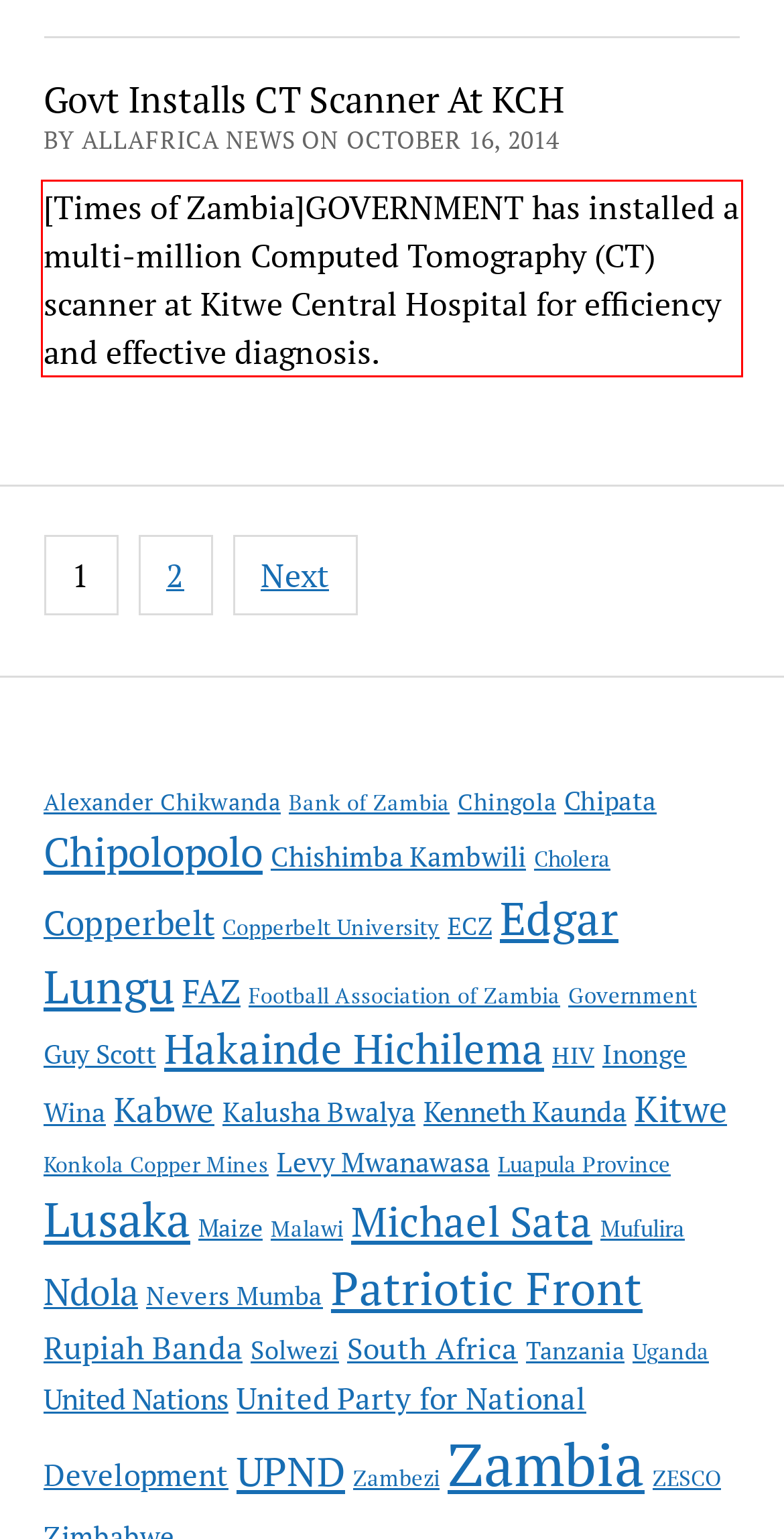Please analyze the screenshot of a webpage and extract the text content within the red bounding box using OCR.

[Times of Zambia]GOVERNMENT has installed a multi-million Computed Tomography (CT) scanner at Kitwe Central Hospital for efficiency and effective diagnosis.